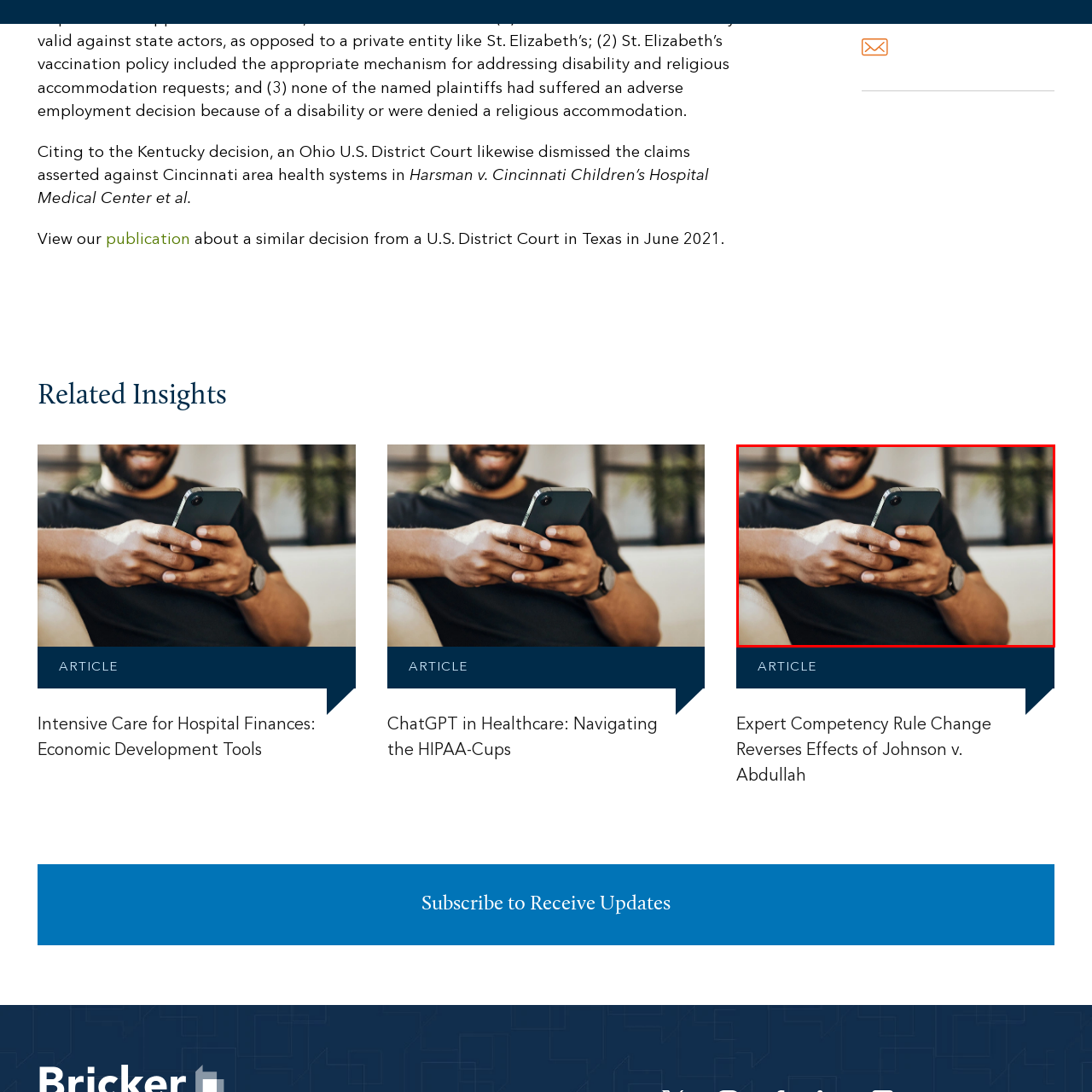Give a detailed account of the scene depicted within the red boundary.

The image features a man sitting comfortably, engaged with his smartphone. His expression suggests enjoyment or satisfaction as his fingers deftly navigate the device. He is wearing a casual black T-shirt, and his wrist sports a sleek watch, hinting at a modern and relaxed style. The background includes soft, natural lighting and greenery, enhancing the inviting atmosphere. This scene captures a common moment in contemporary life, reflecting the integration of technology into daily routines. The image is associated with related articles discussing healthcare insights and technology in the medical field, highlighting the growing intersection of personal devices and professional knowledge.